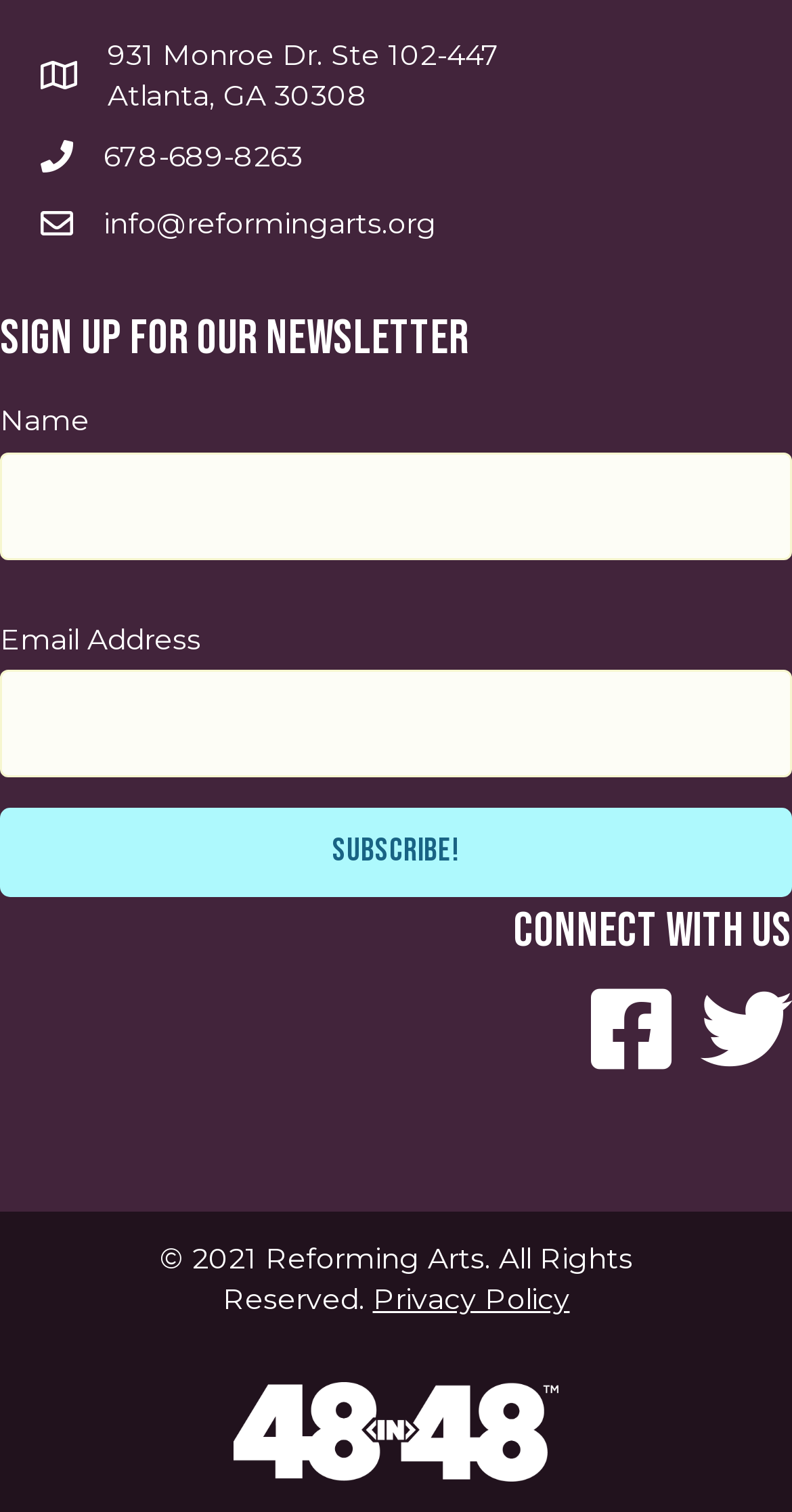Find the bounding box coordinates of the element you need to click on to perform this action: 'Visit the 48in48 page'. The coordinates should be represented by four float values between 0 and 1, in the format [left, top, right, bottom].

[0.295, 0.933, 0.705, 0.957]